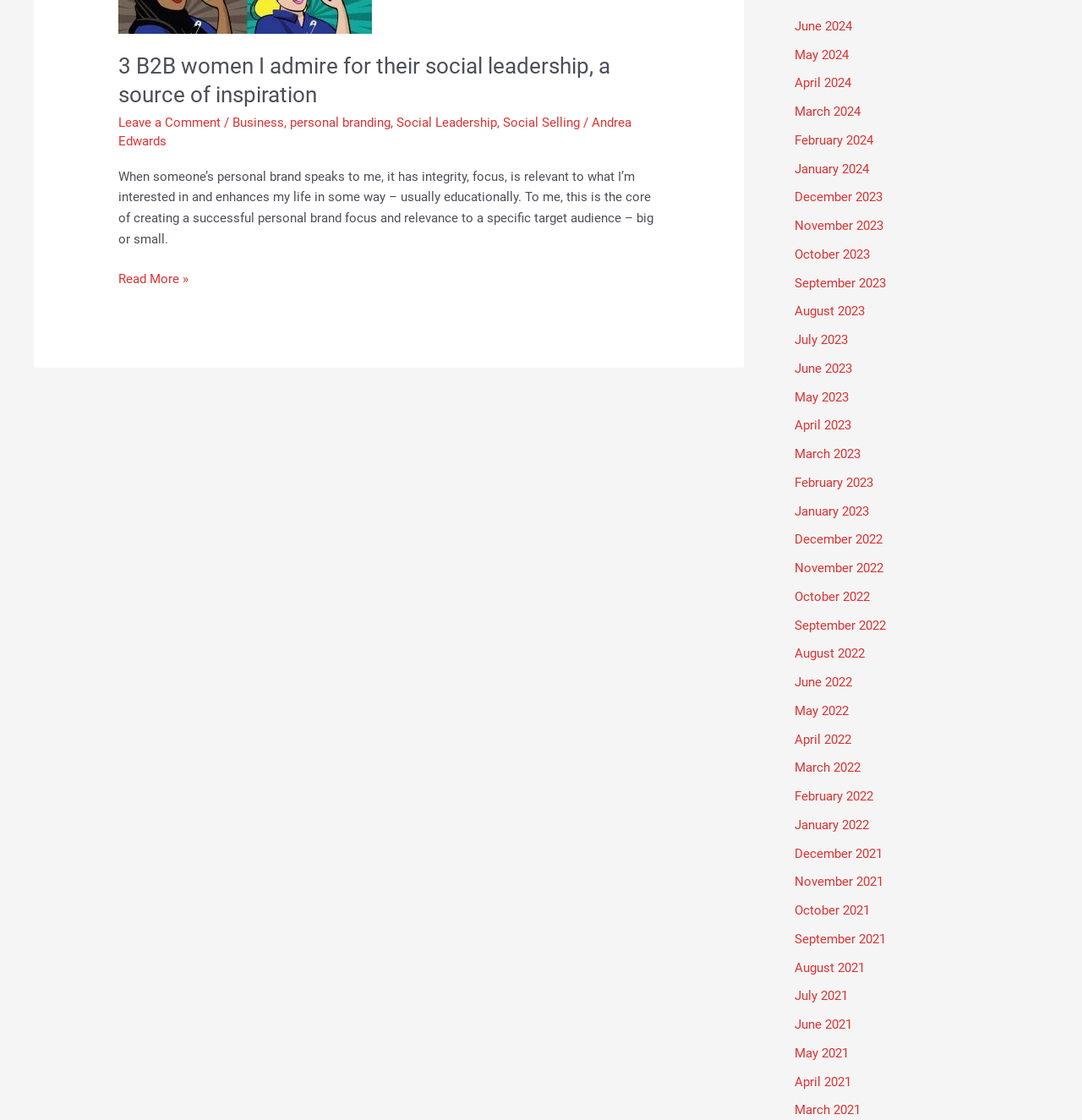Can you specify the bounding box coordinates for the region that should be clicked to fulfill this instruction: "Explore Social Leadership".

[0.366, 0.103, 0.459, 0.116]